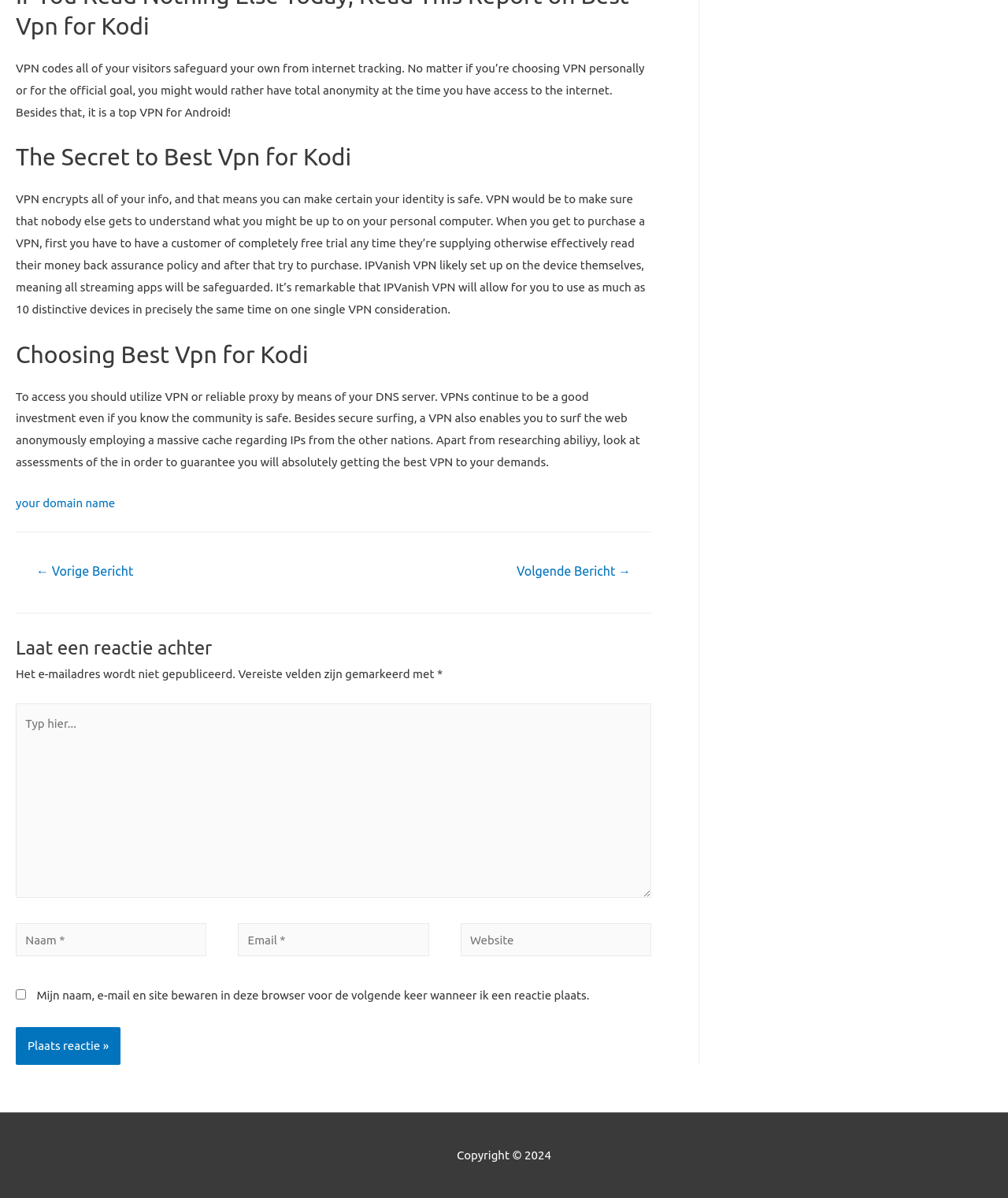Please specify the bounding box coordinates of the element that should be clicked to execute the given instruction: 'Click the 'Plaats reactie »' button'. Ensure the coordinates are four float numbers between 0 and 1, expressed as [left, top, right, bottom].

[0.016, 0.857, 0.12, 0.889]